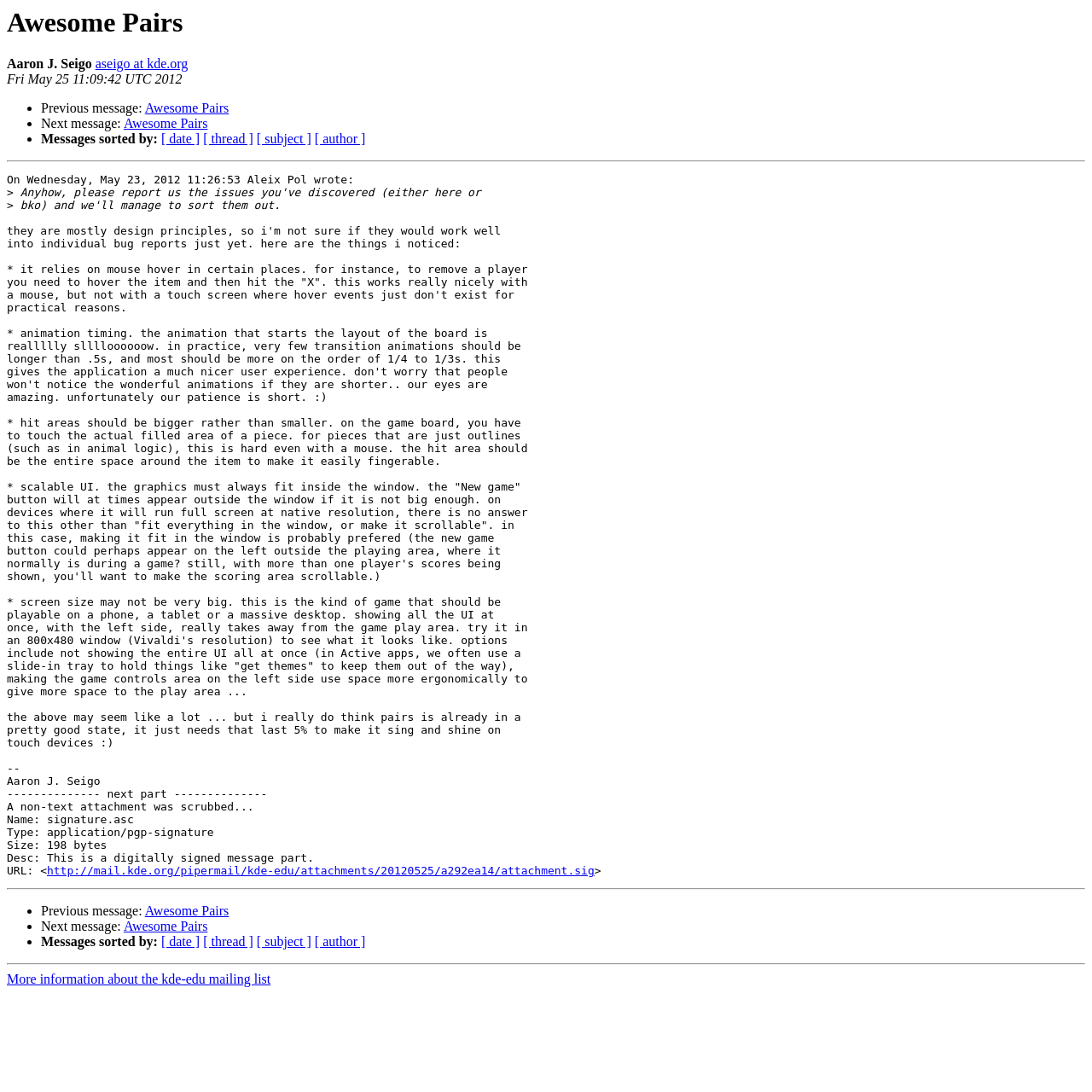Given the element description: "Line Up", predict the bounding box coordinates of the UI element it refers to, using four float numbers between 0 and 1, i.e., [left, top, right, bottom].

None